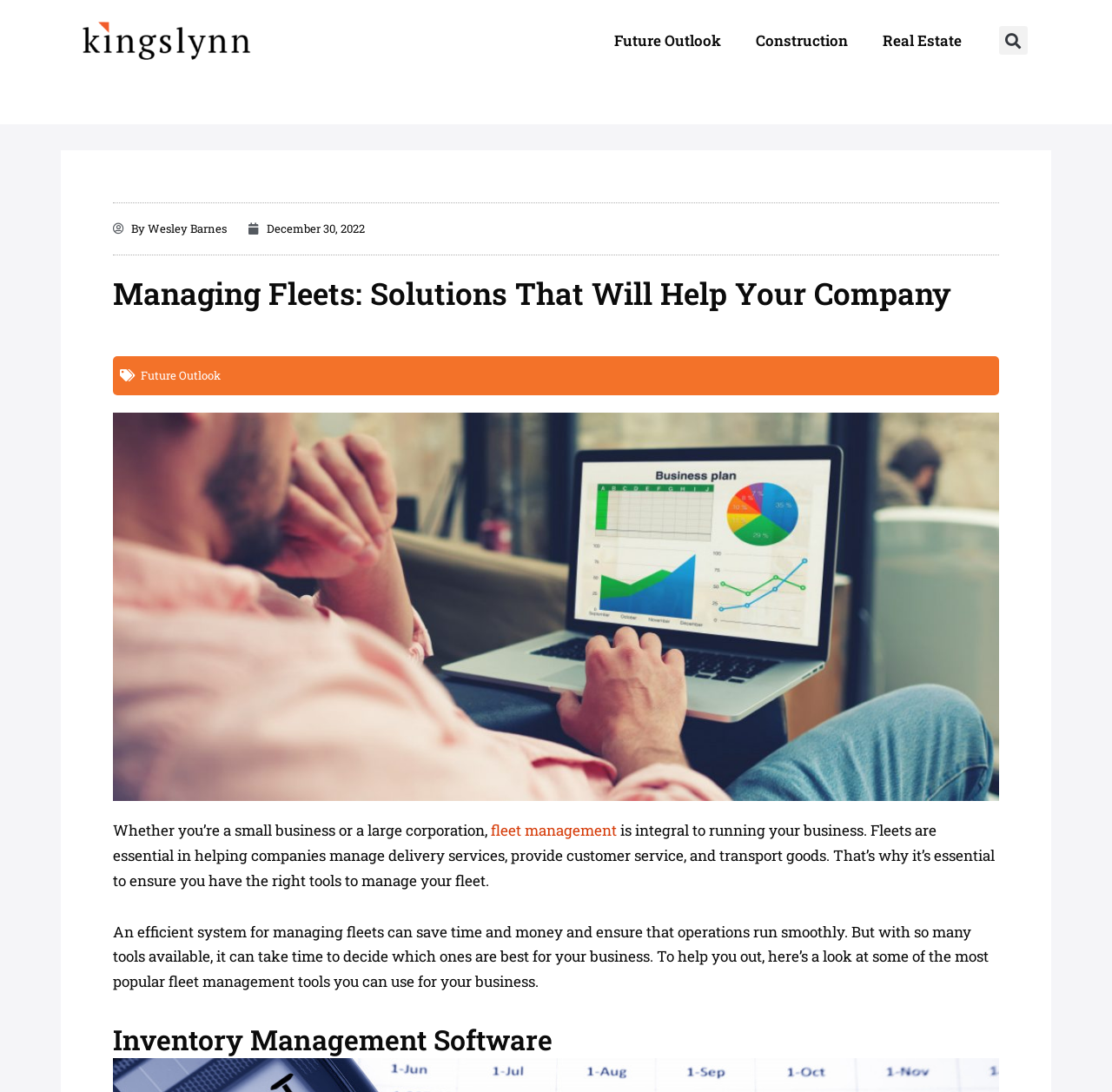Please determine the bounding box coordinates of the element's region to click for the following instruction: "click the kingslynn logo".

[0.07, 0.016, 0.23, 0.058]